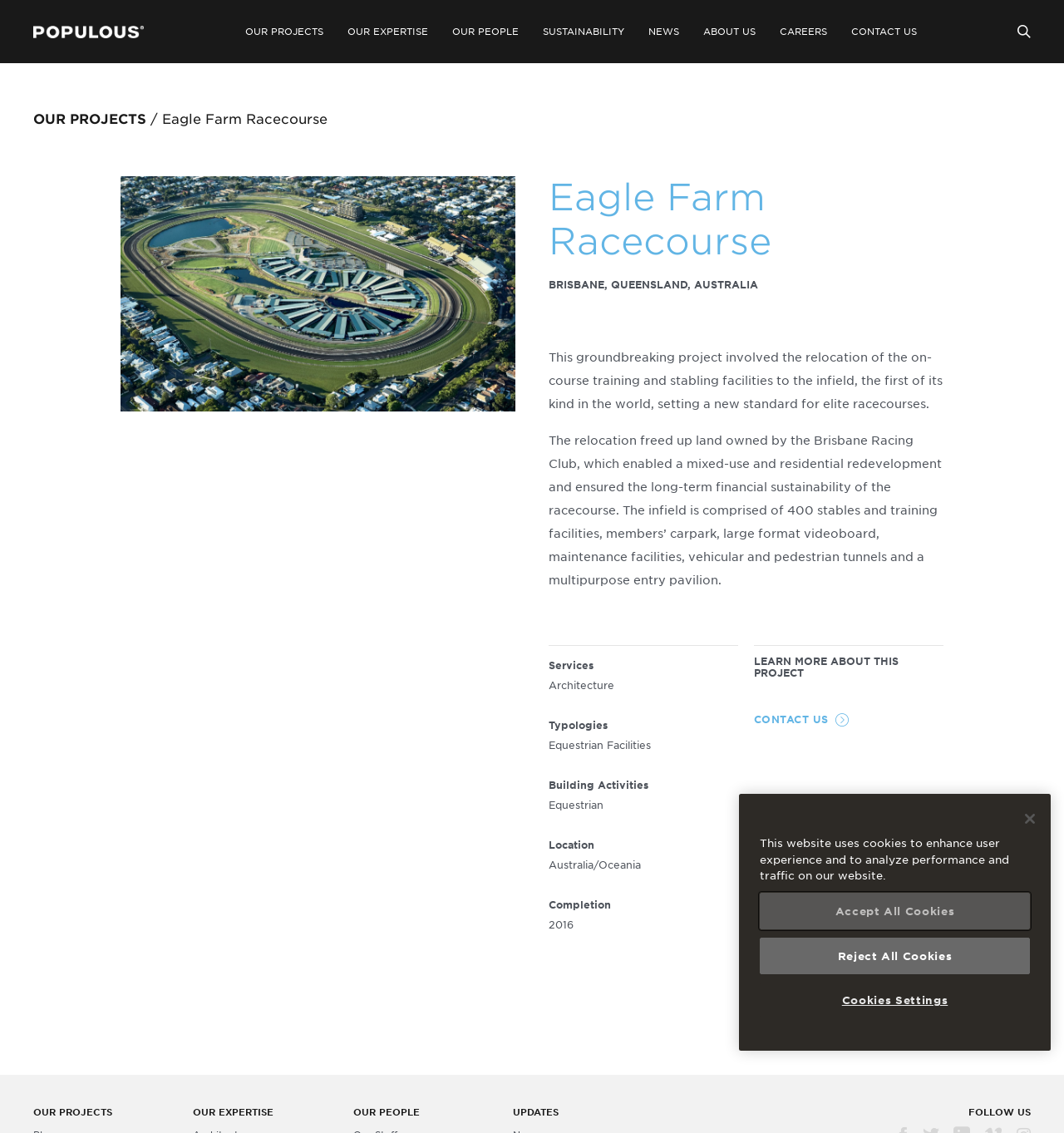What is the type of facilities included in the infield?
Please answer the question with a single word or phrase, referencing the image.

400 stables and training facilities